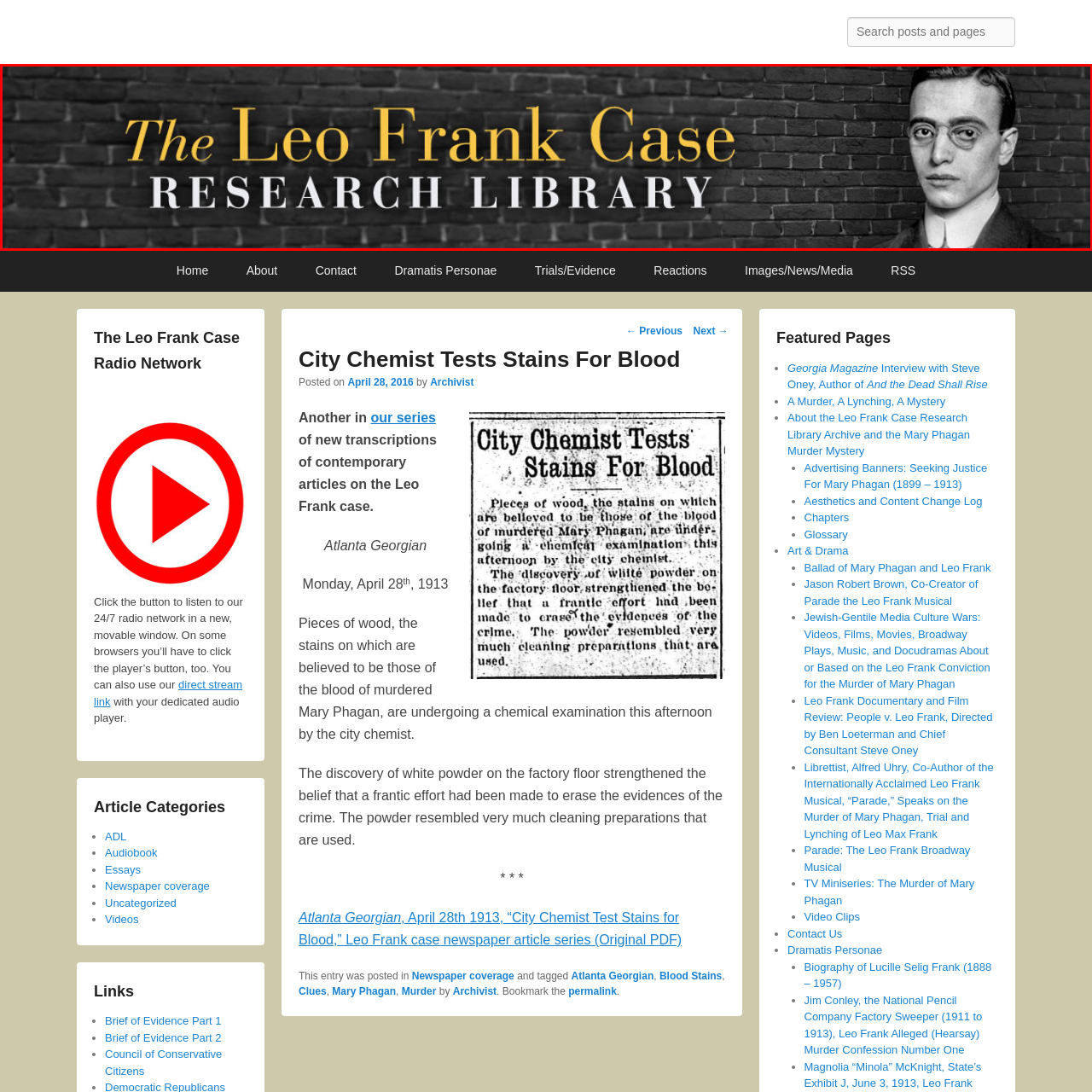Direct your attention to the image enclosed by the red boundary, What is Leo Frank wearing in the portrait? 
Answer concisely using a single word or phrase.

glasses and formal attire